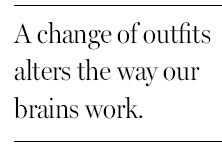What is the psychological impact of attire?
Using the information from the image, provide a comprehensive answer to the question.

According to the caption, the perspective highlighted suggests a deeper connection between what we wear and our mental processes, implying that attire has a significant psychological impact on our cognitive functioning.